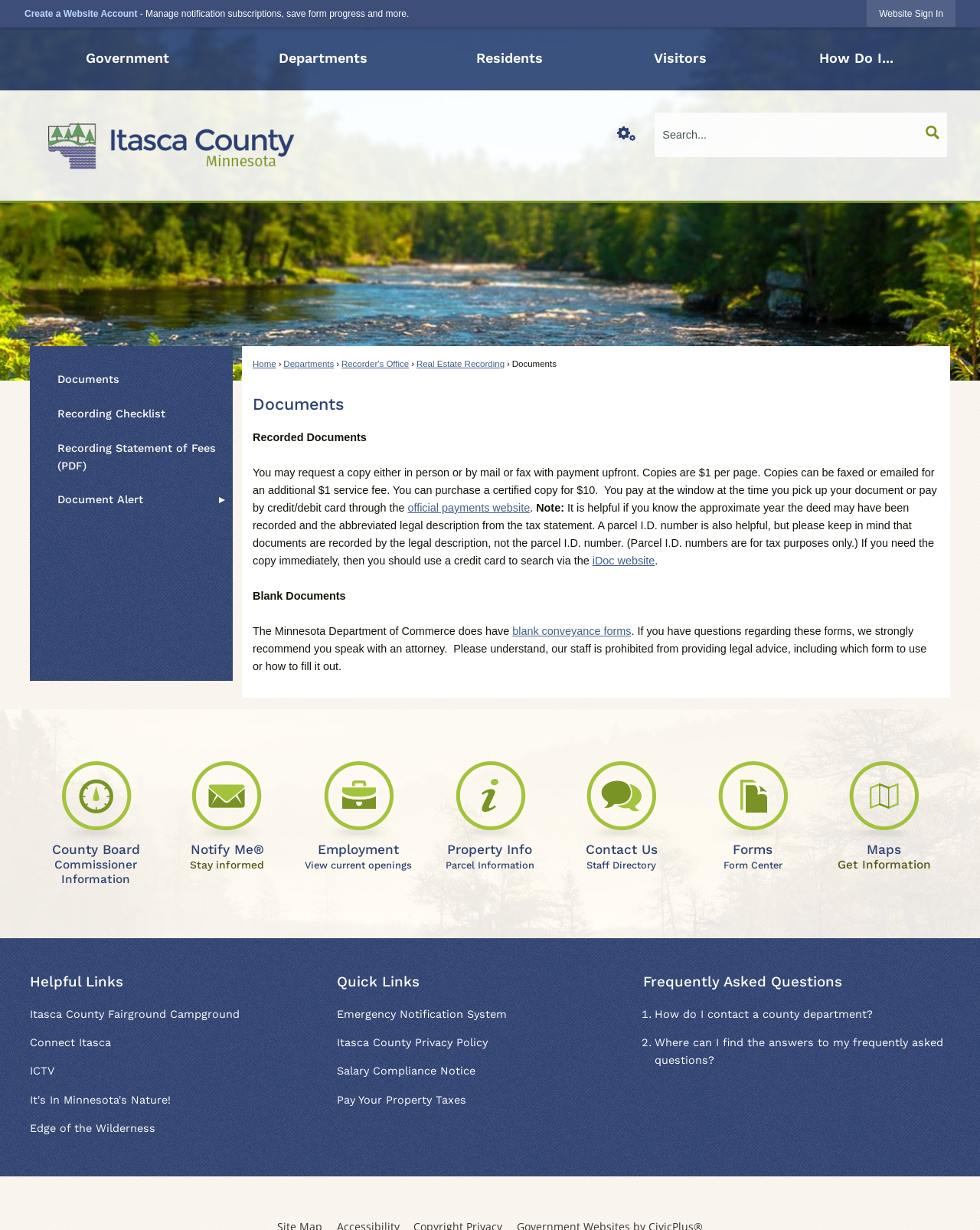With reference to the image, please provide a detailed answer to the following question: How much does it cost to get a certified copy of a document?

According to the webpage, a certified copy of a document can be purchased for $10, which is mentioned in the section that explains how to request a copy of a deed.